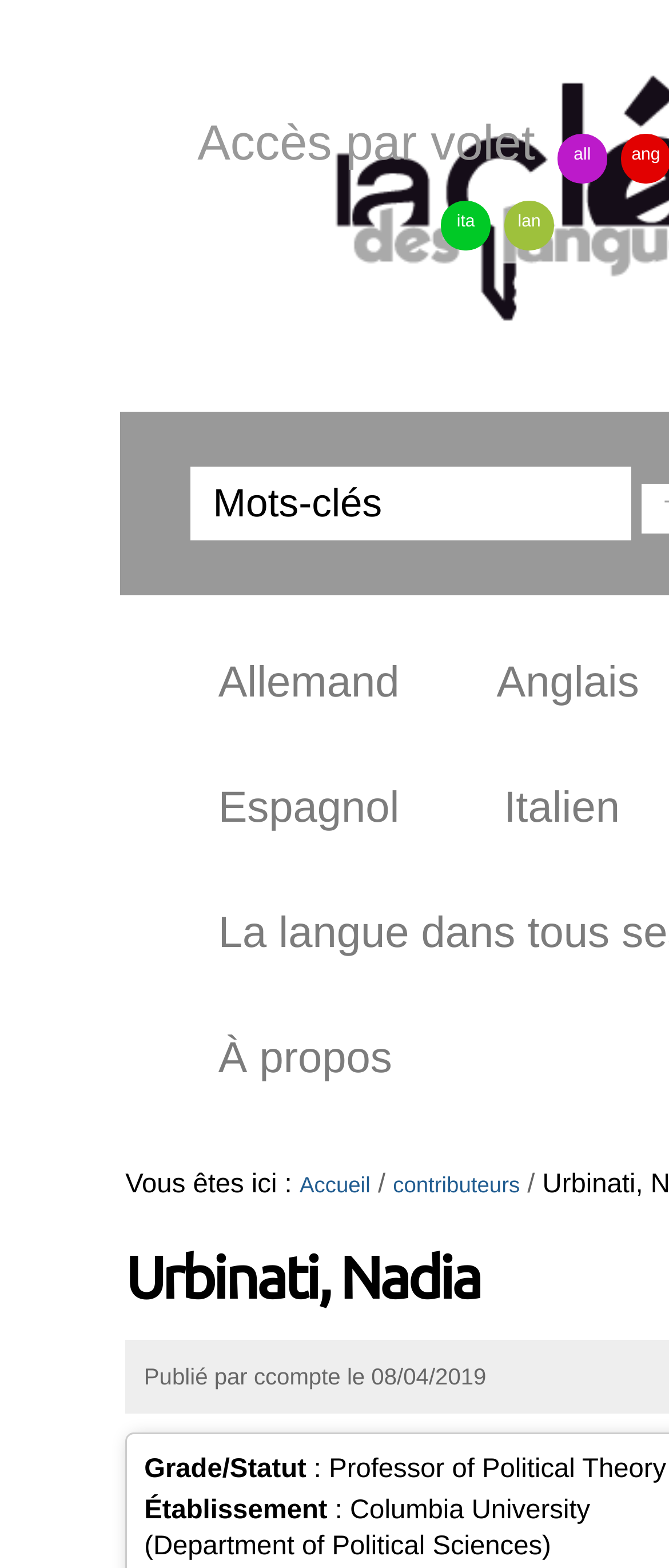Identify the bounding box coordinates of the specific part of the webpage to click to complete this instruction: "check about page".

[0.261, 0.645, 0.656, 0.725]